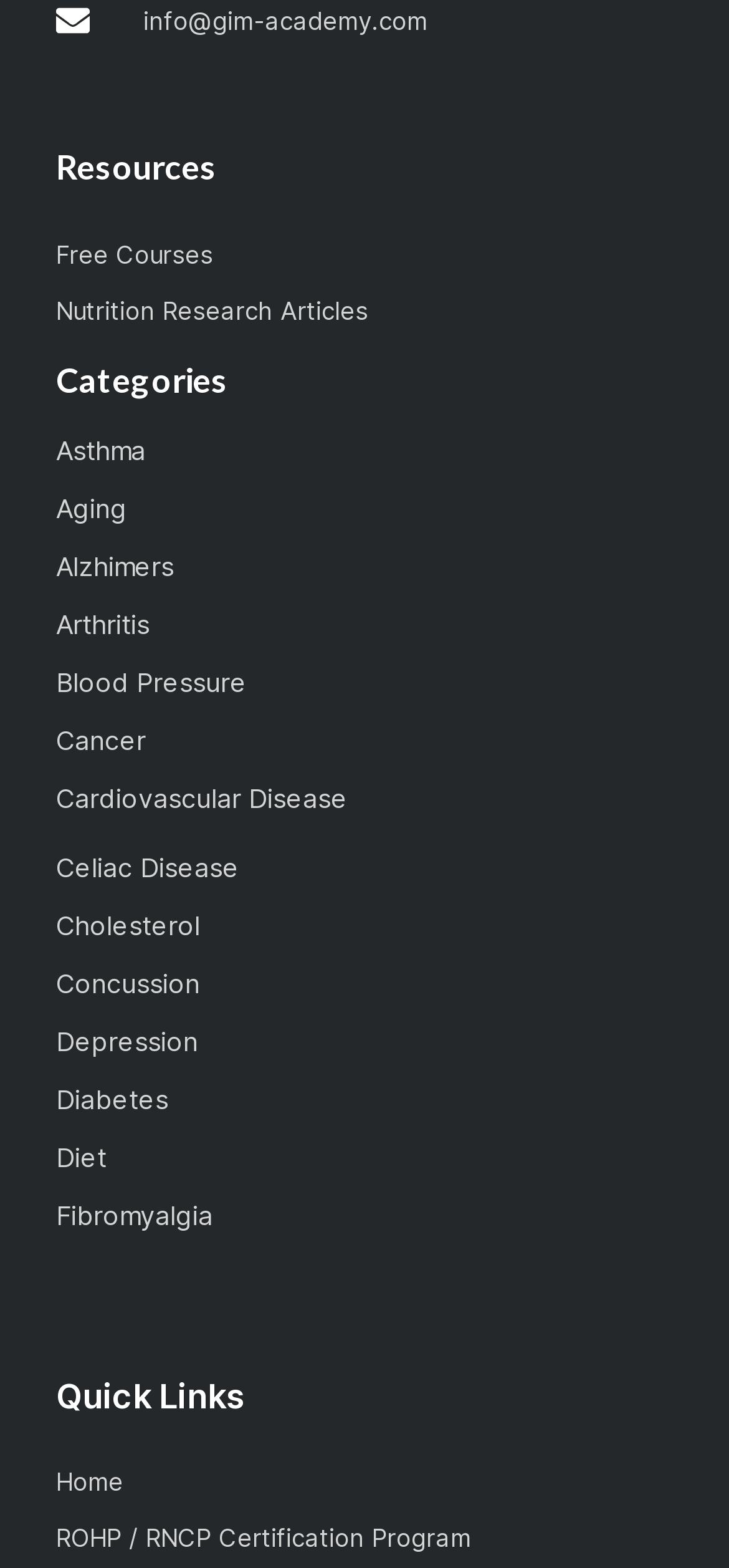Please answer the following question using a single word or phrase: 
How many links are under the 'Quick Links' heading?

2